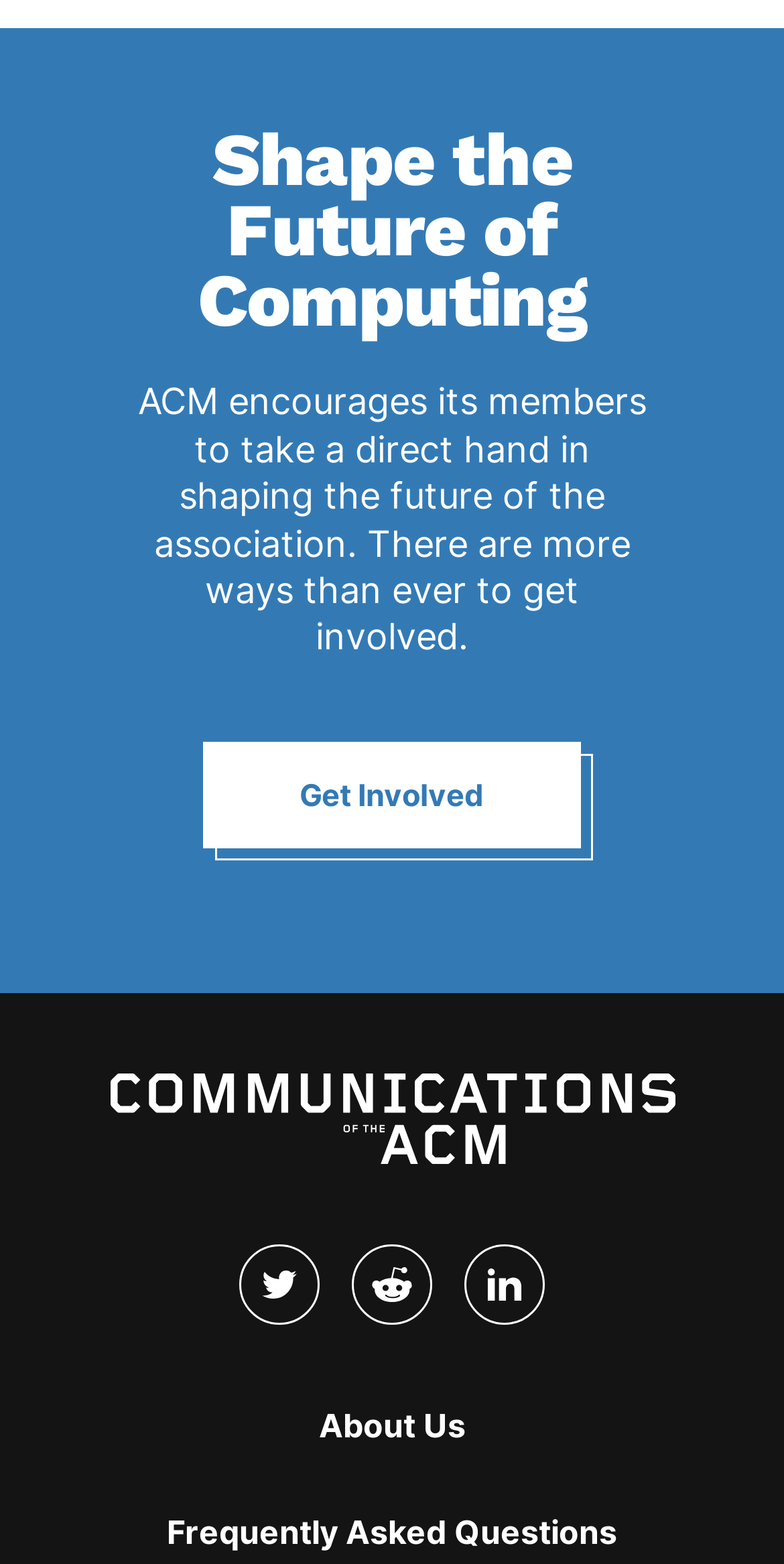What is the location of the 'About Us' link?
Provide a one-word or short-phrase answer based on the image.

Bottom of the page